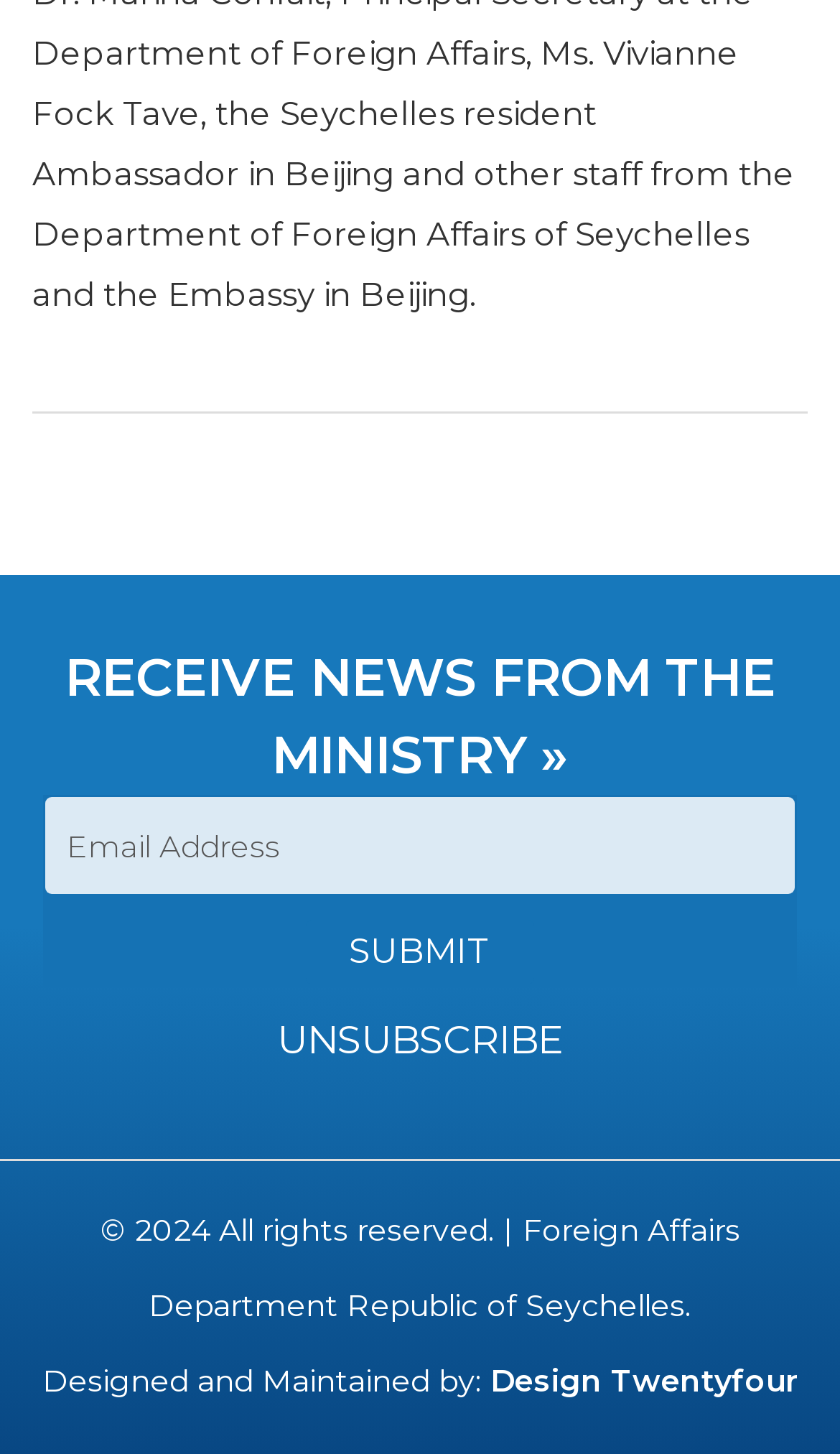What is the year of copyright for the website content?
Answer with a single word or phrase, using the screenshot for reference.

2024